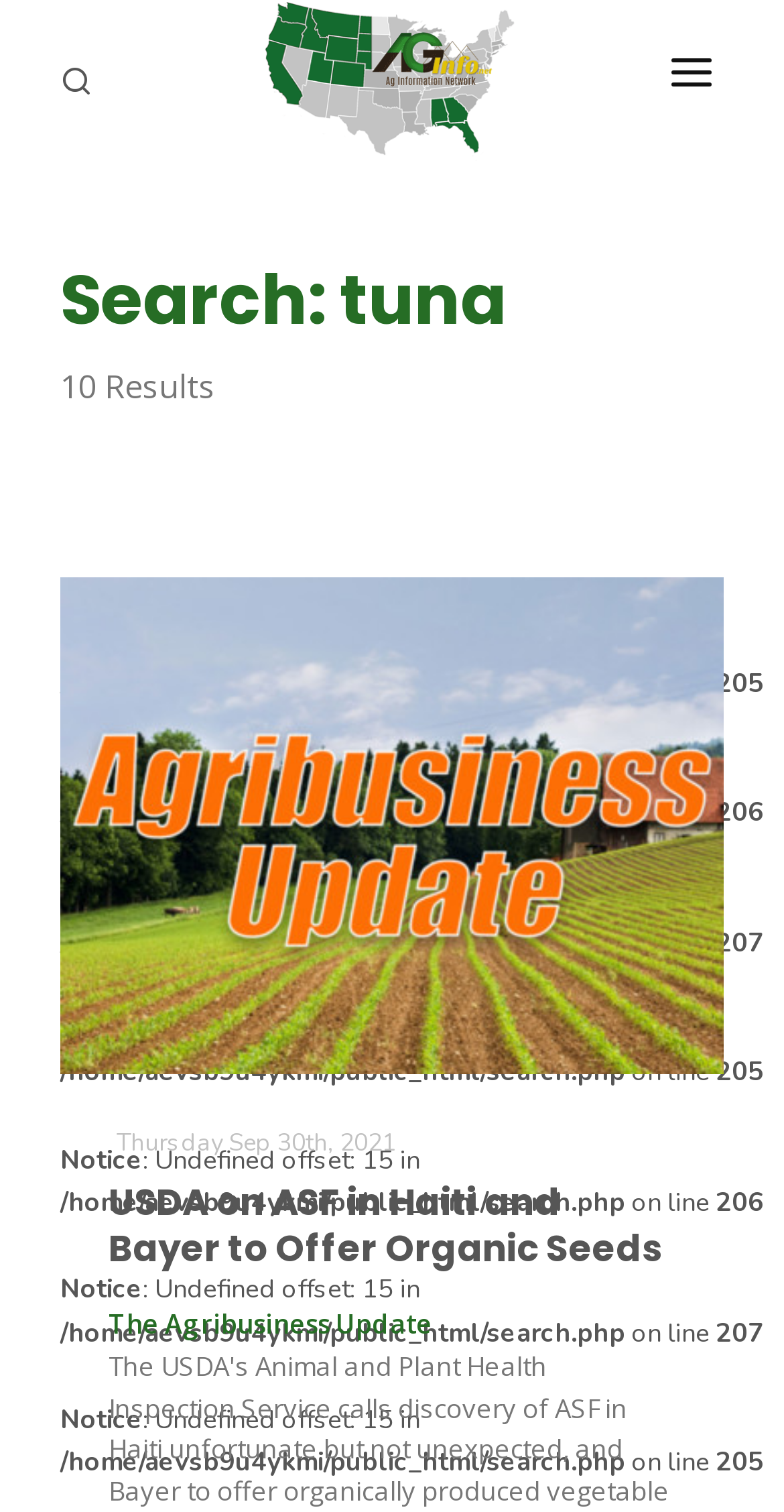How many search results are there?
Examine the webpage screenshot and provide an in-depth answer to the question.

The search results are displayed below the search bar, and there is a text '10 Results' indicating the number of search results.